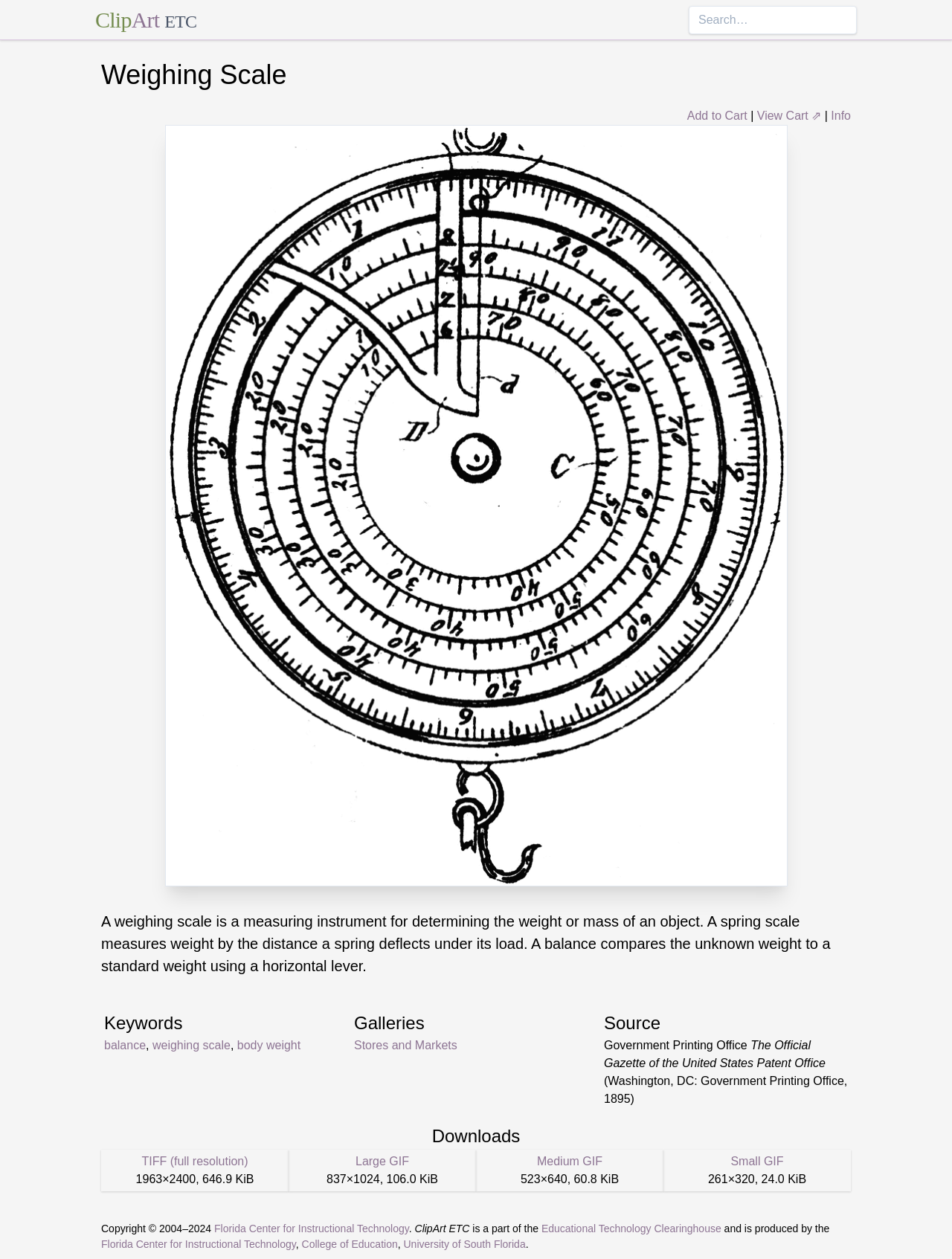Given the element description: "University of South Florida", predict the bounding box coordinates of the UI element it refers to, using four float numbers between 0 and 1, i.e., [left, top, right, bottom].

[0.424, 0.983, 0.552, 0.993]